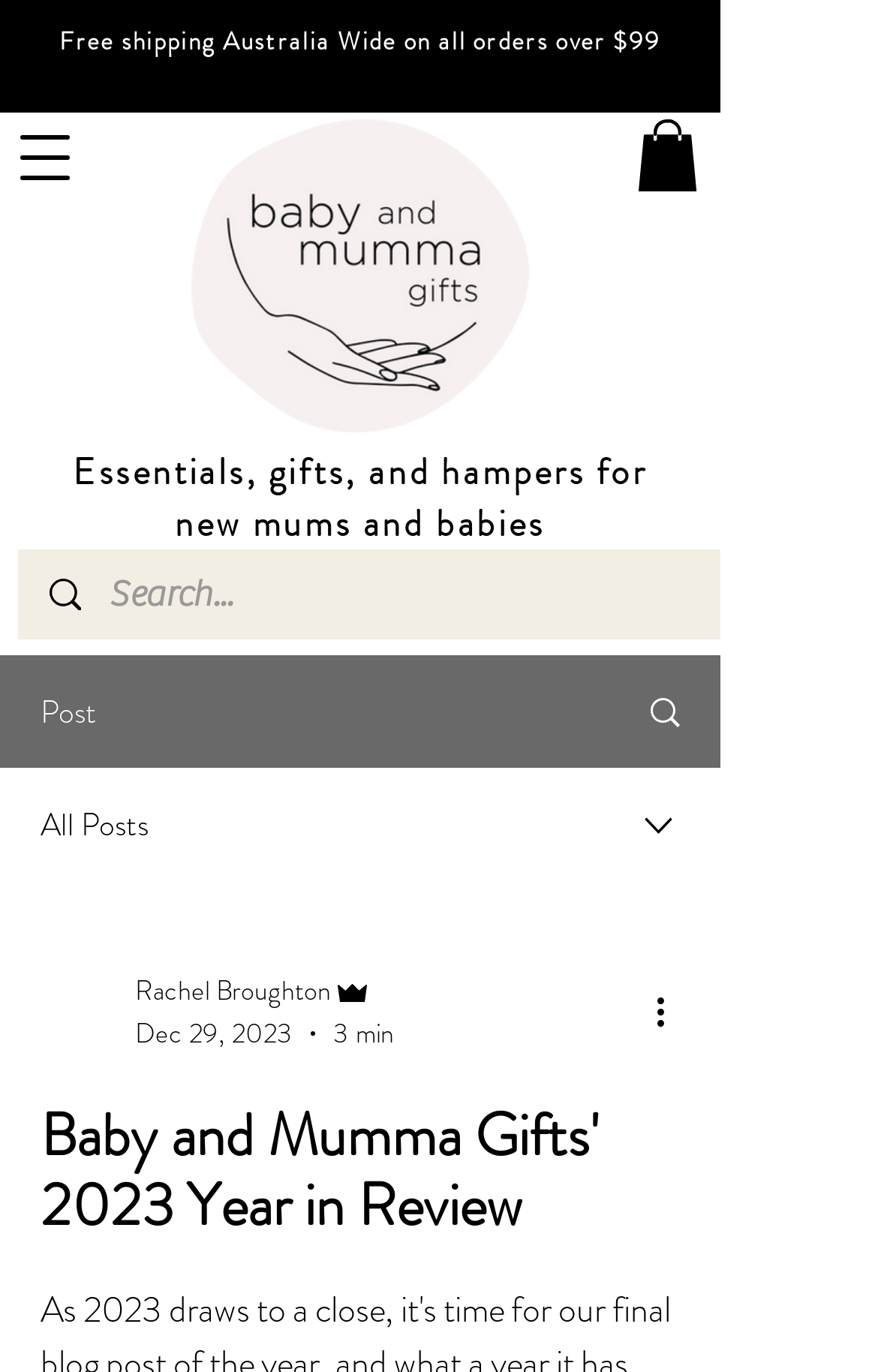Please determine the bounding box coordinates of the section I need to click to accomplish this instruction: "Search for products".

[0.124, 0.4, 0.723, 0.466]